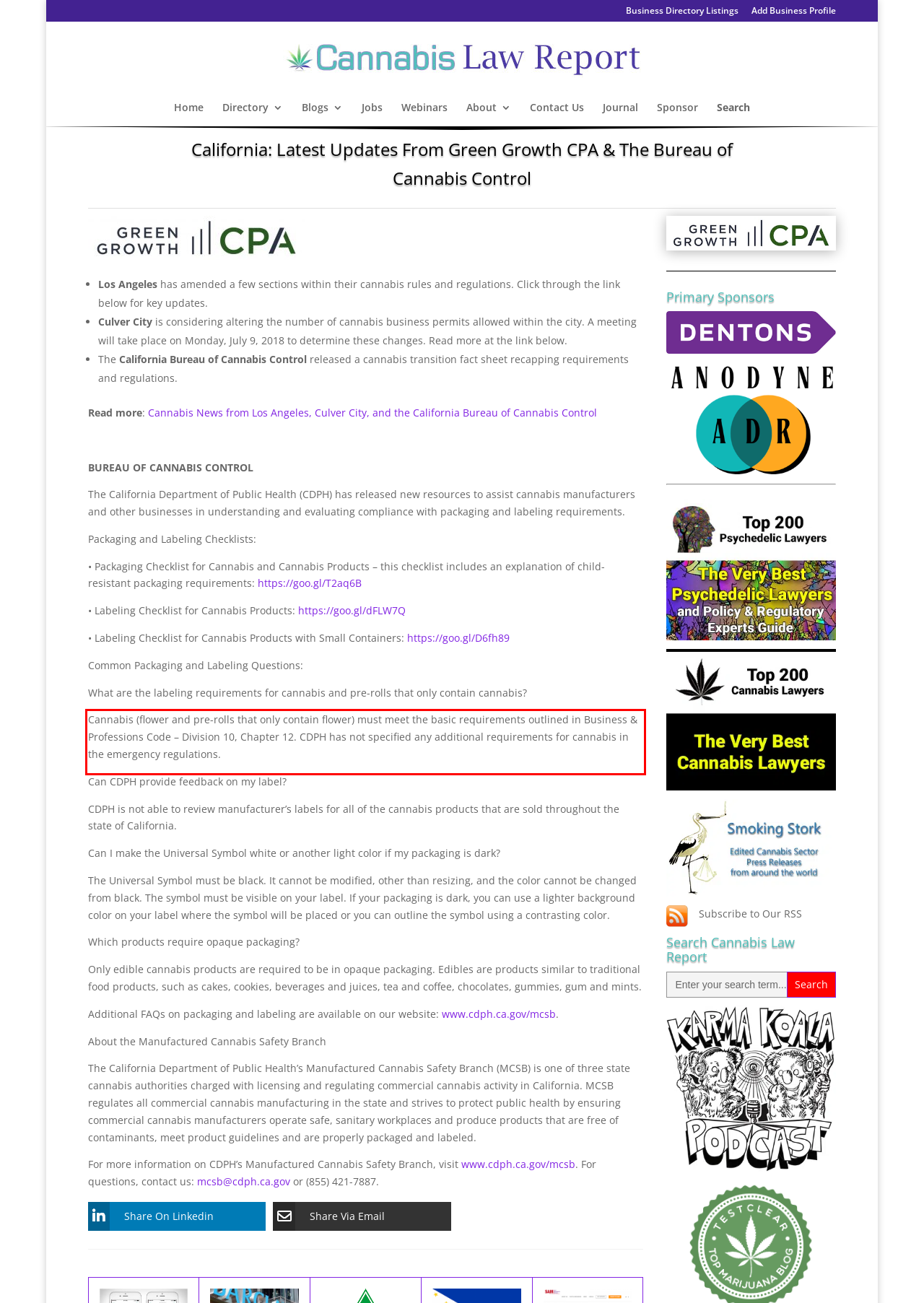Analyze the screenshot of the webpage that features a red bounding box and recognize the text content enclosed within this red bounding box.

Cannabis (flower and pre-rolls that only contain flower) must meet the basic requirements outlined in Business & Professions Code – Division 10, Chapter 12. CDPH has not specified any additional requirements for cannabis in the emergency regulations.